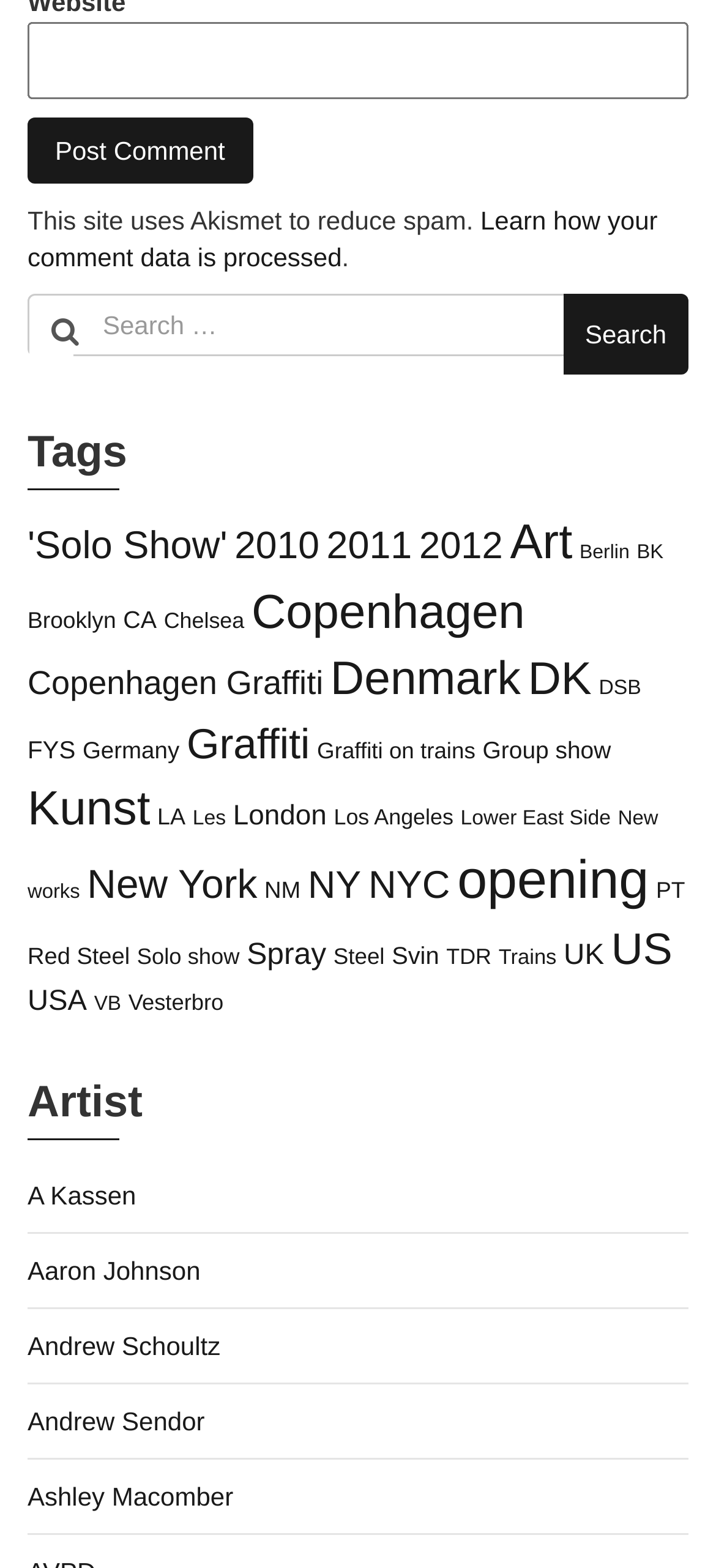Identify the bounding box coordinates for the UI element described as follows: "Graffiti on trains". Ensure the coordinates are four float numbers between 0 and 1, formatted as [left, top, right, bottom].

[0.443, 0.471, 0.664, 0.487]